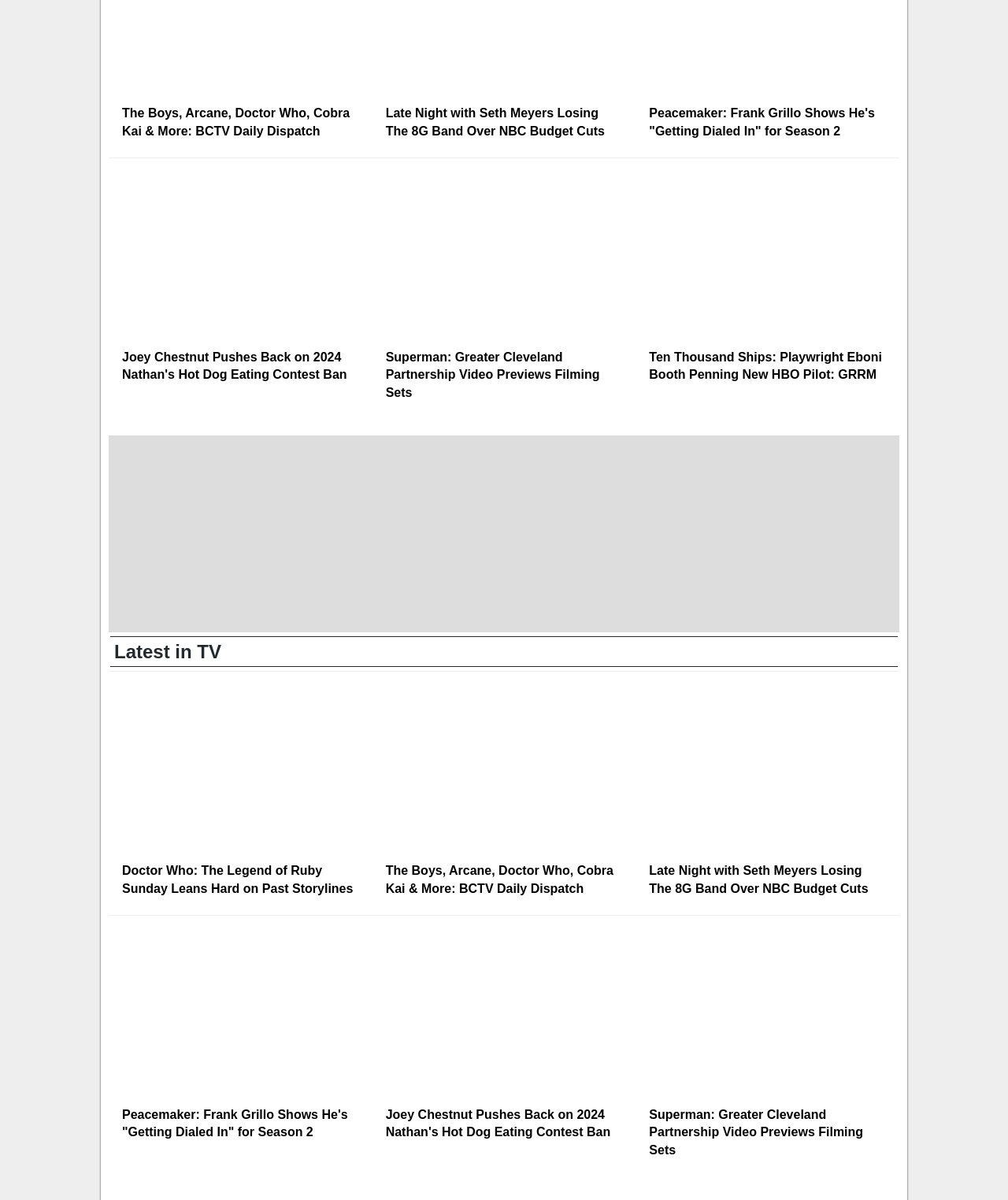Find the bounding box of the UI element described as: "alt="seth meyers"". The bounding box coordinates should be given as four float values between 0 and 1, i.e., [left, top, right, bottom].

[0.642, 0.57, 0.88, 0.717]